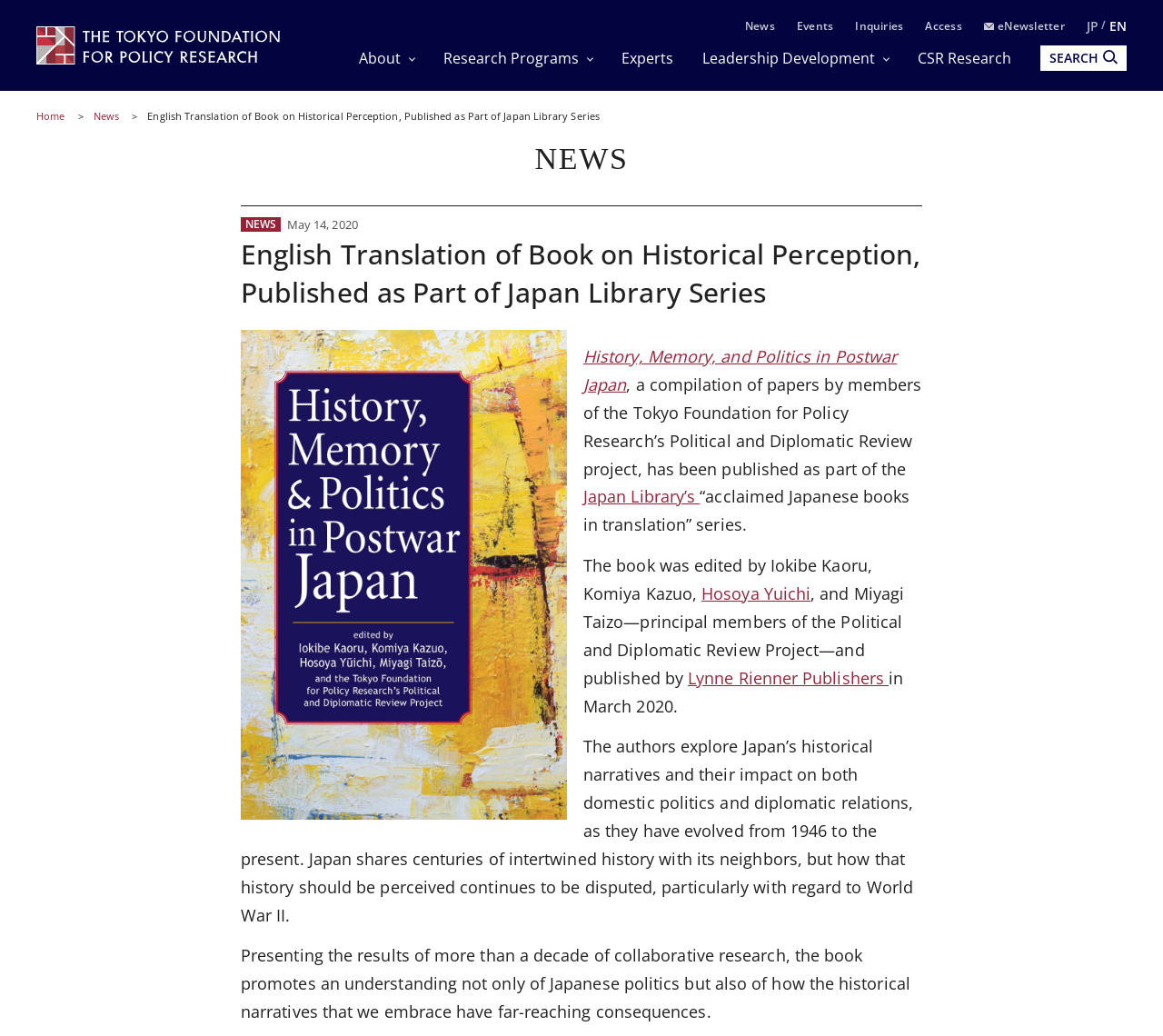Please identify the coordinates of the bounding box that should be clicked to fulfill this instruction: "Search for something".

[0.895, 0.044, 0.969, 0.068]